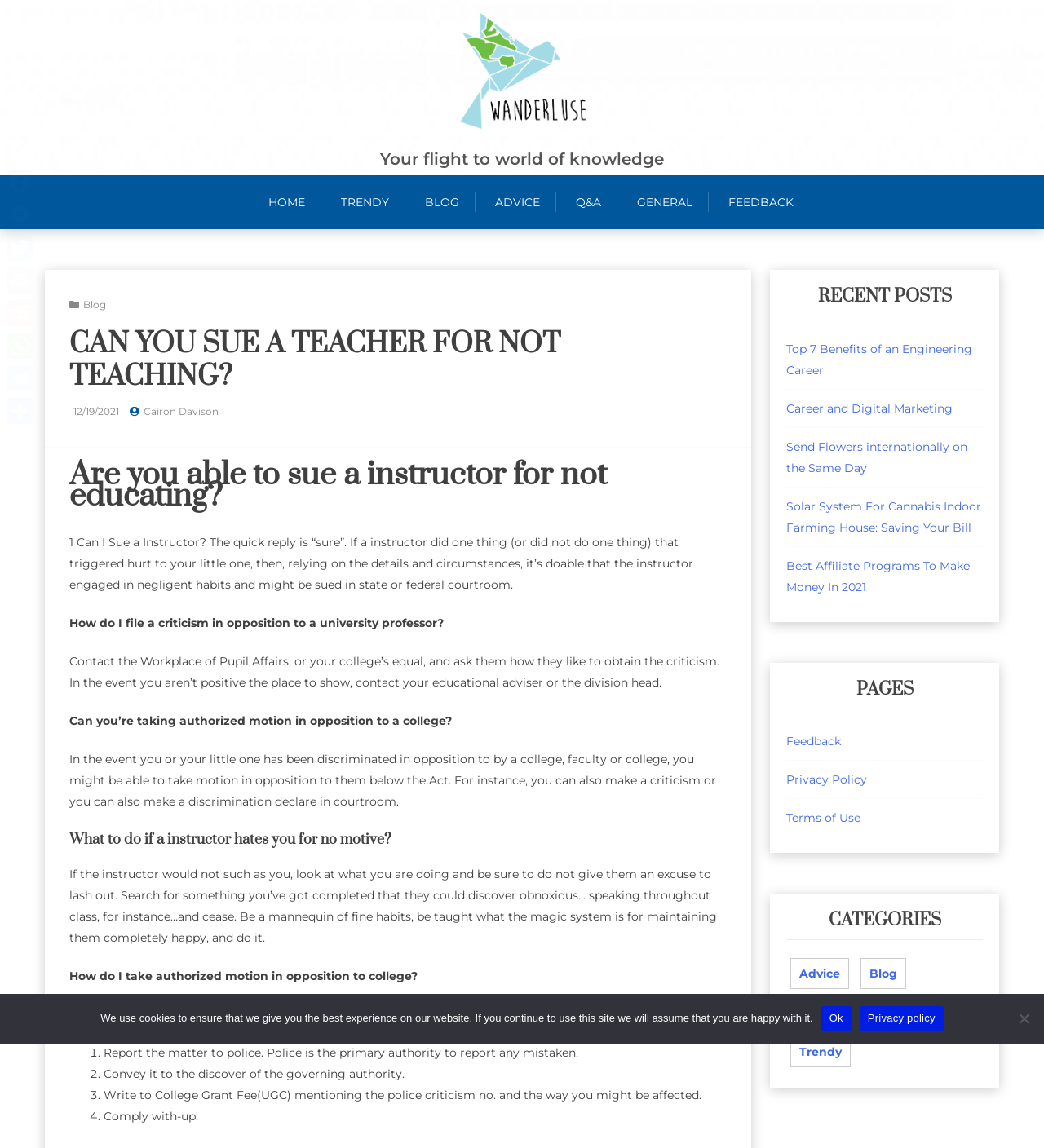Respond to the question with just a single word or phrase: 
What is the purpose of the 'FEEDBACK' link?

To provide feedback